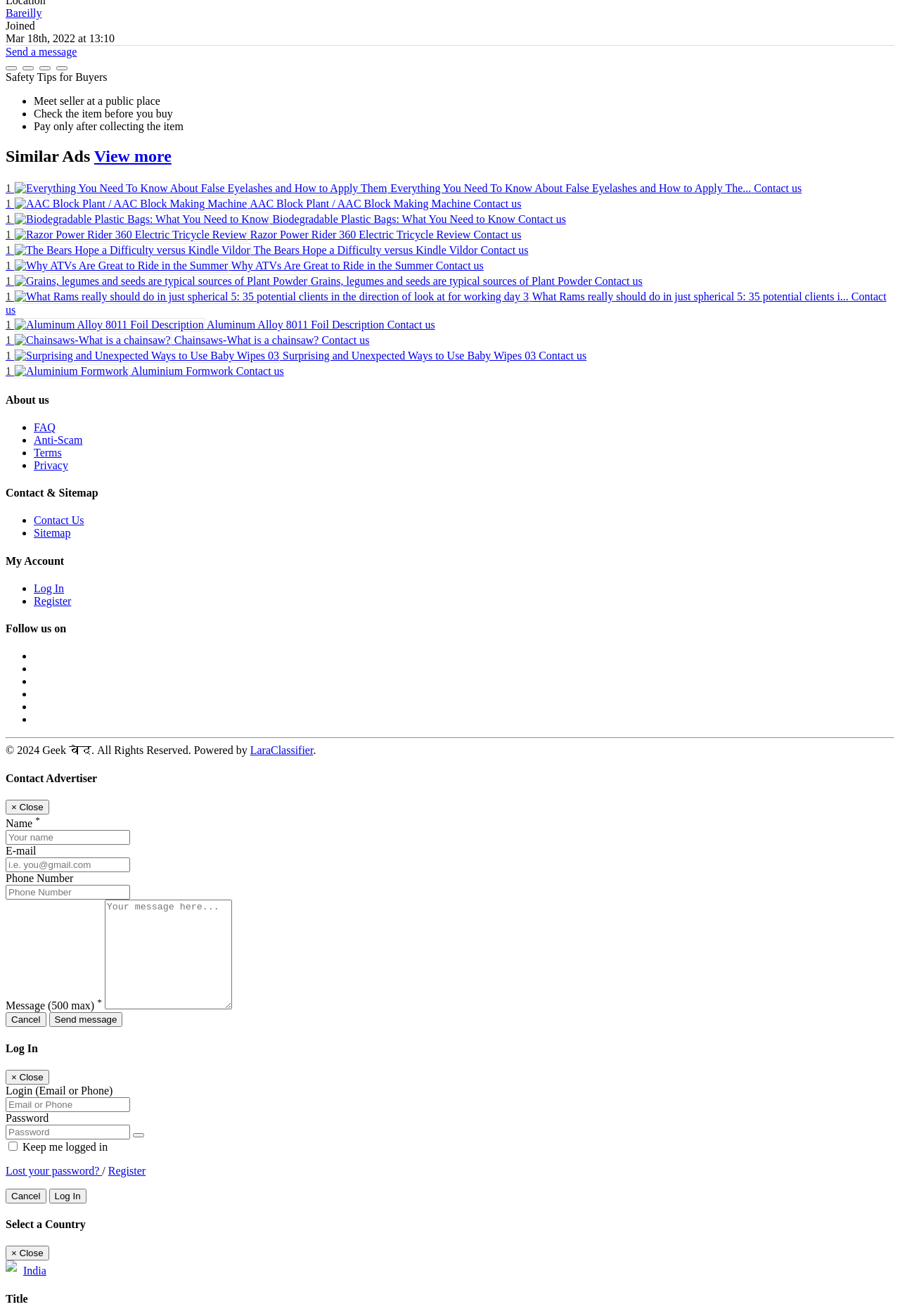Please determine the bounding box coordinates of the element's region to click for the following instruction: "Click the 'About us' heading".

[0.006, 0.299, 0.994, 0.309]